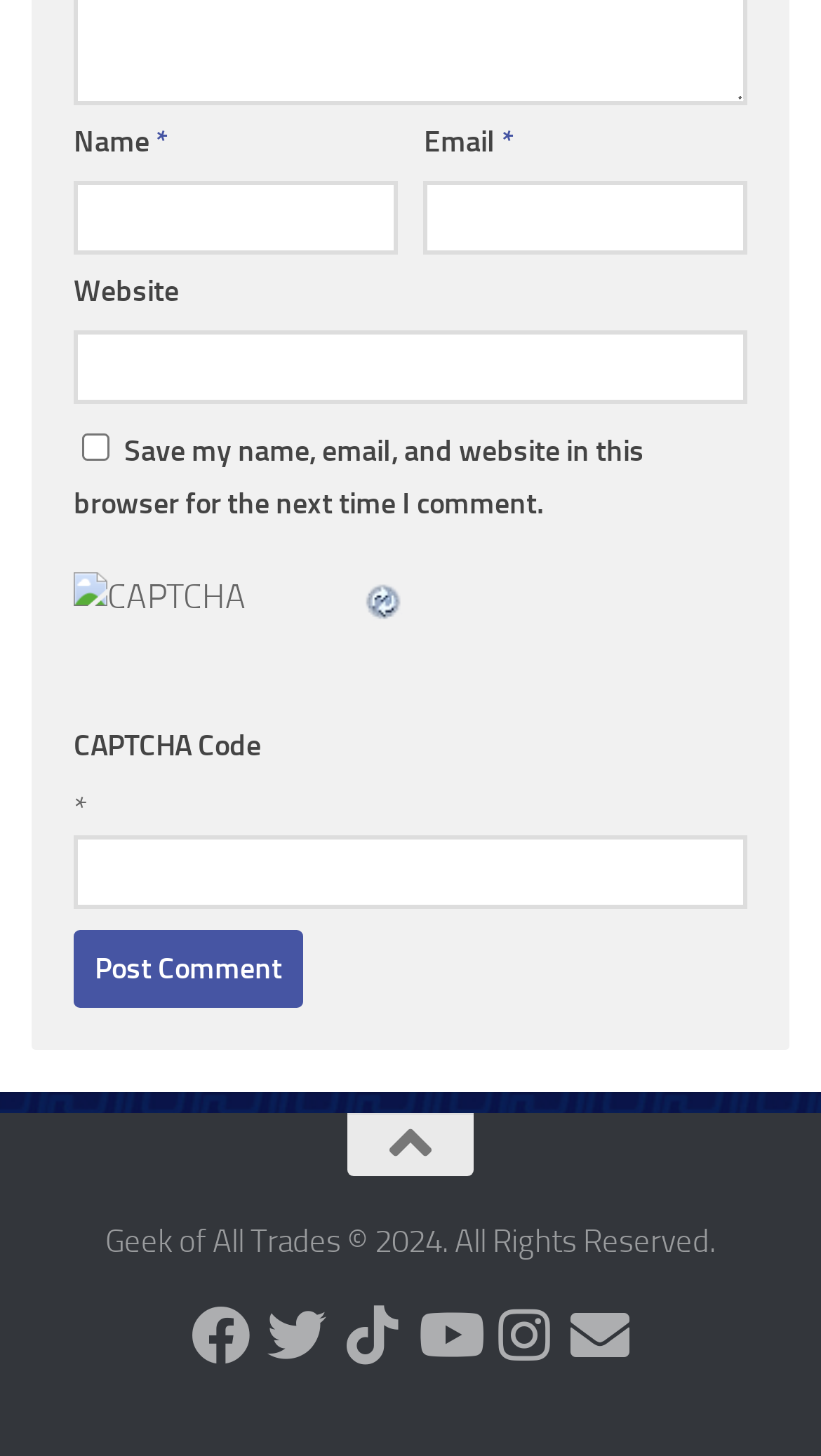Identify the bounding box coordinates for the region to click in order to carry out this instruction: "Click on the link to add a review". Provide the coordinates using four float numbers between 0 and 1, formatted as [left, top, right, bottom].

None